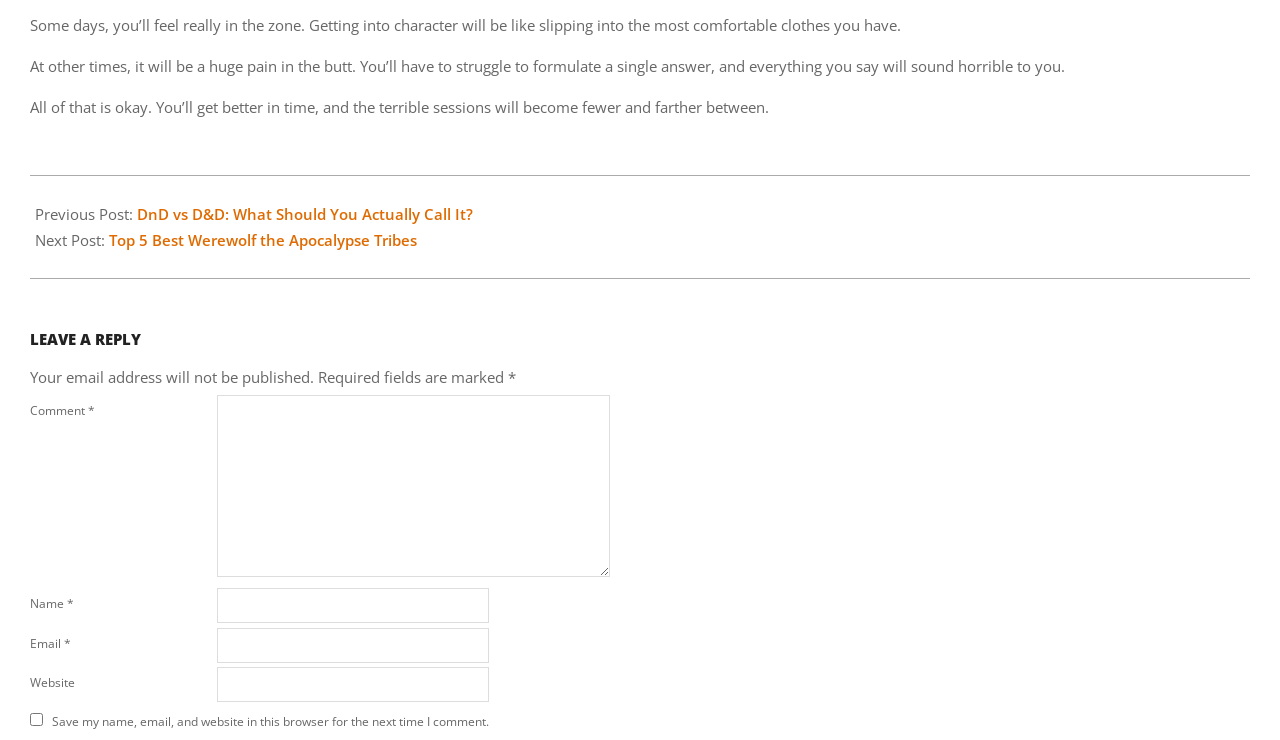What is the topic of the previous post?
Use the information from the image to give a detailed answer to the question.

I found the link to the previous post with the text 'DnD vs D&D: What Should You Actually Call It?' which suggests that the topic of the previous post is the difference between DnD and D&D.